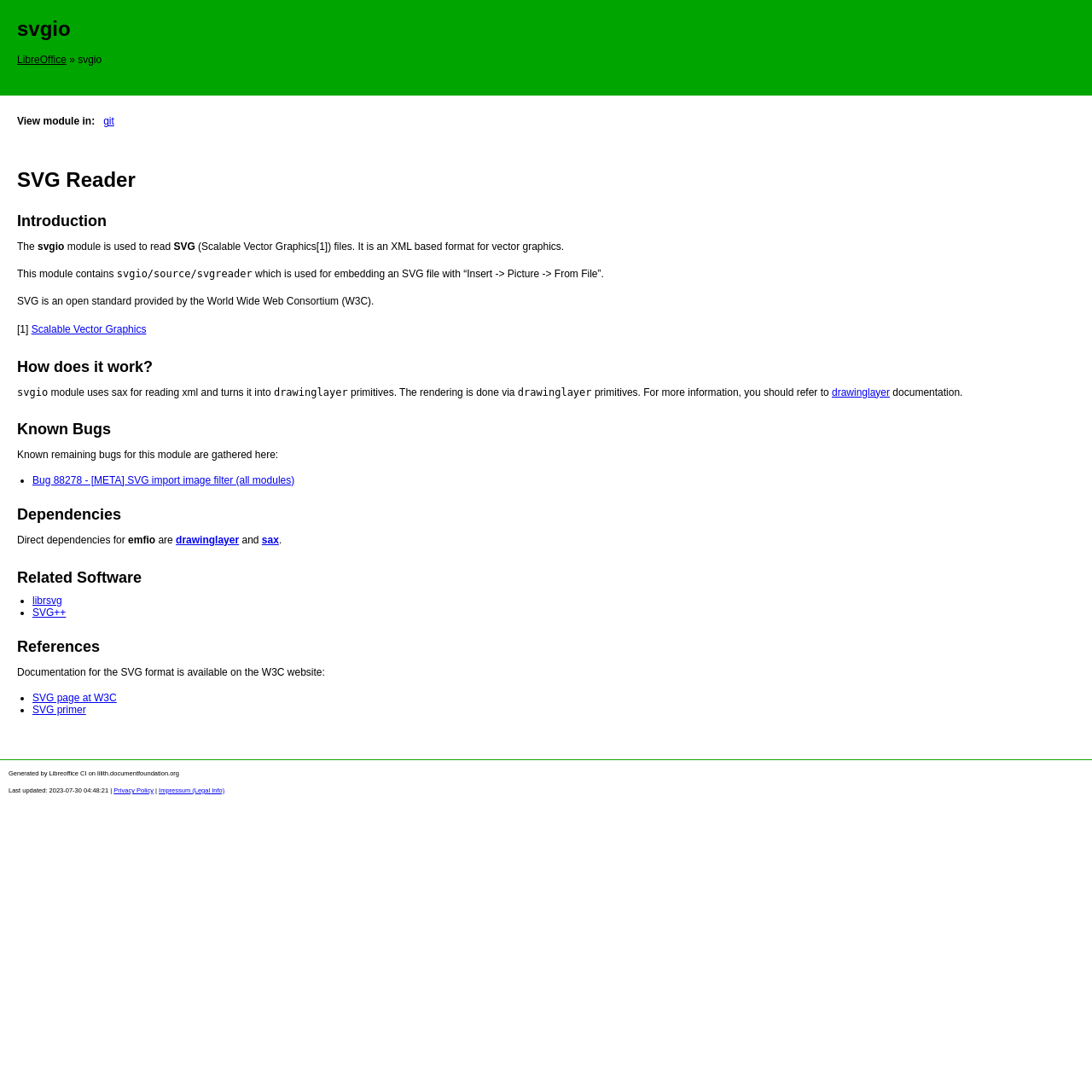When was the webpage last updated?
Provide a detailed and well-explained answer to the question.

The webpage has a footer section that mentions 'Last updated: 2023-07-30 04:48:21', indicating that it was last updated on this date and time.